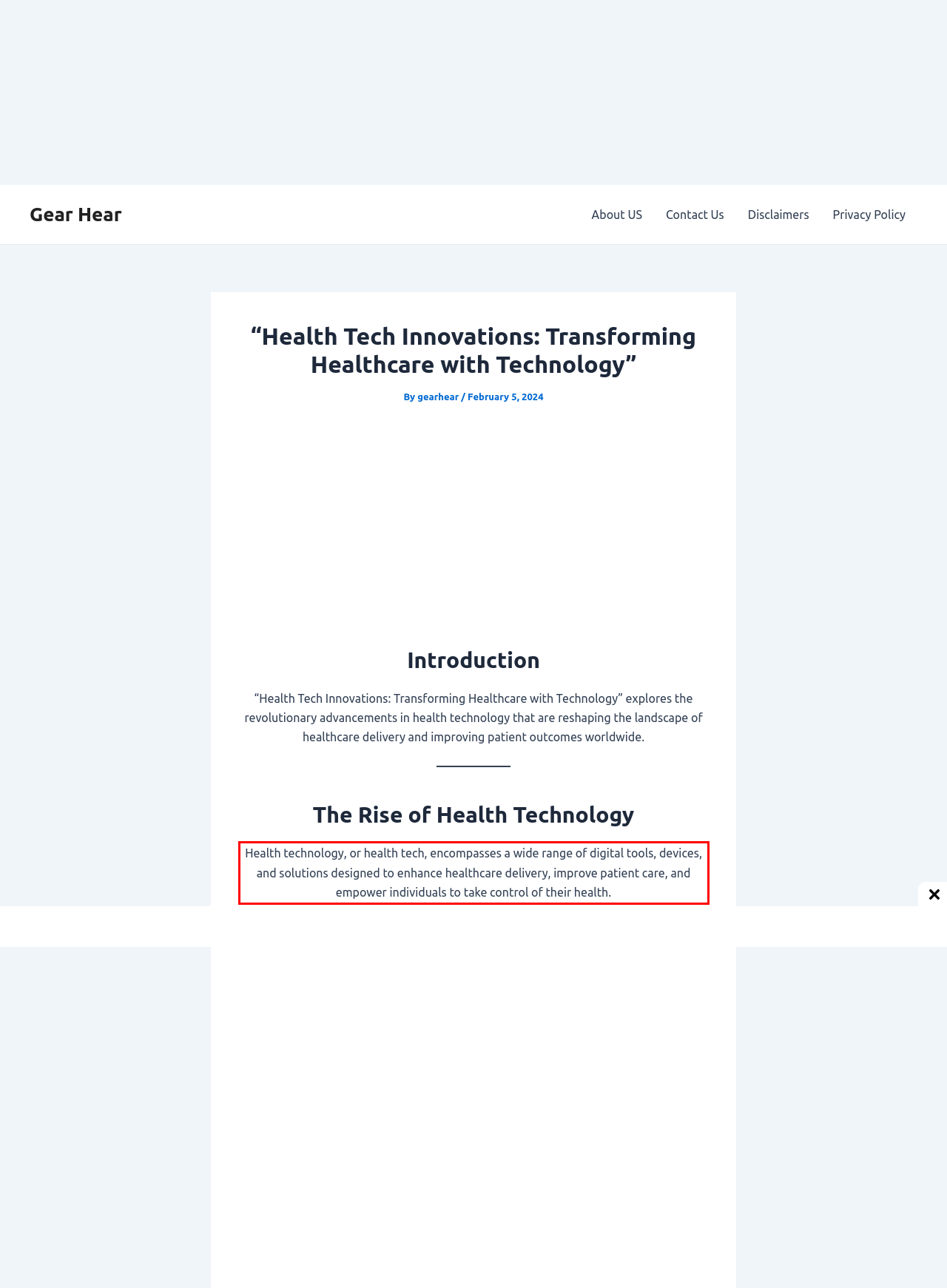Inspect the webpage screenshot that has a red bounding box and use OCR technology to read and display the text inside the red bounding box.

Health technology, or health tech, encompasses a wide range of digital tools, devices, and solutions designed to enhance healthcare delivery, improve patient care, and empower individuals to take control of their health.